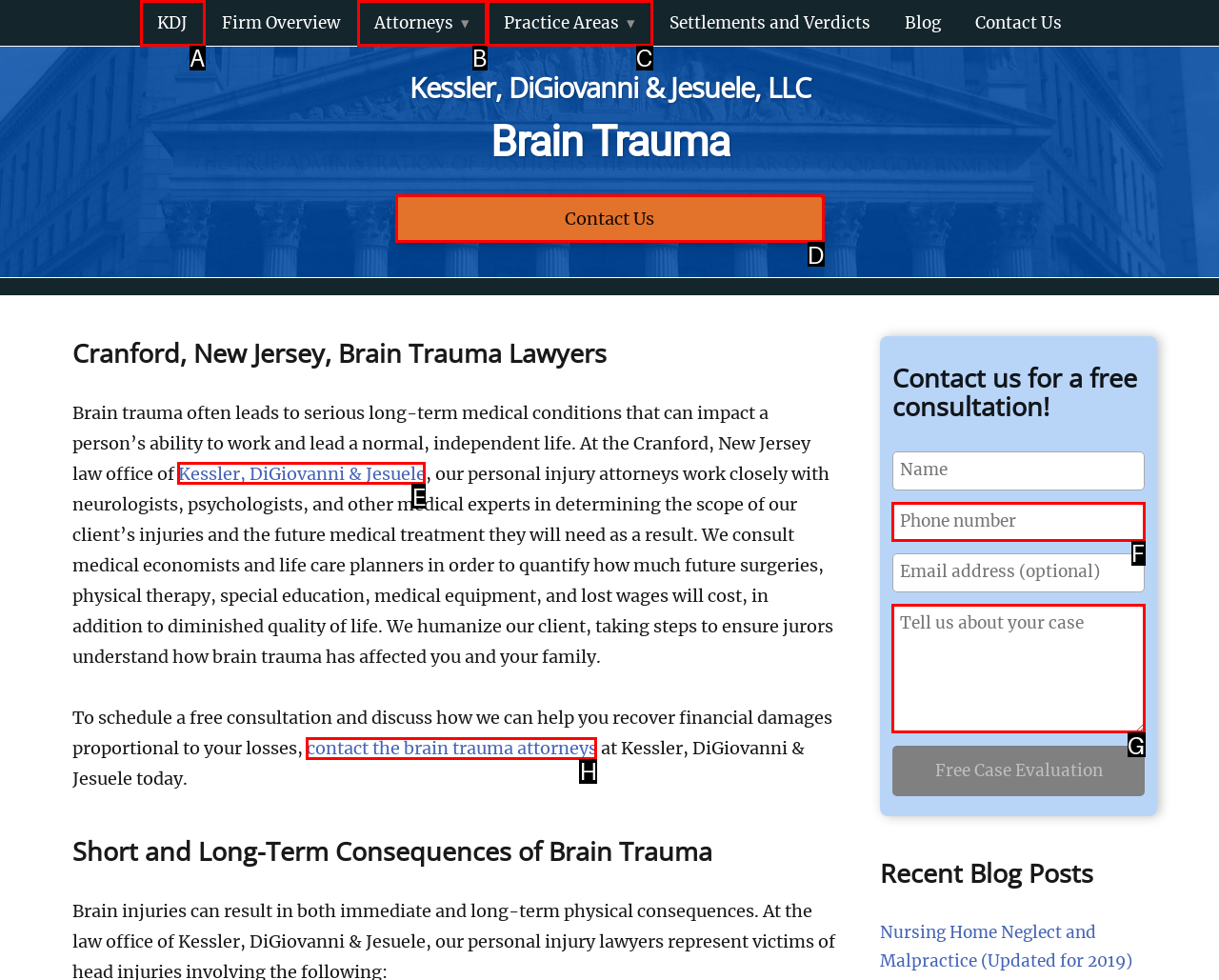With the provided description: contact the brain trauma attorneys, select the most suitable HTML element. Respond with the letter of the selected option.

H